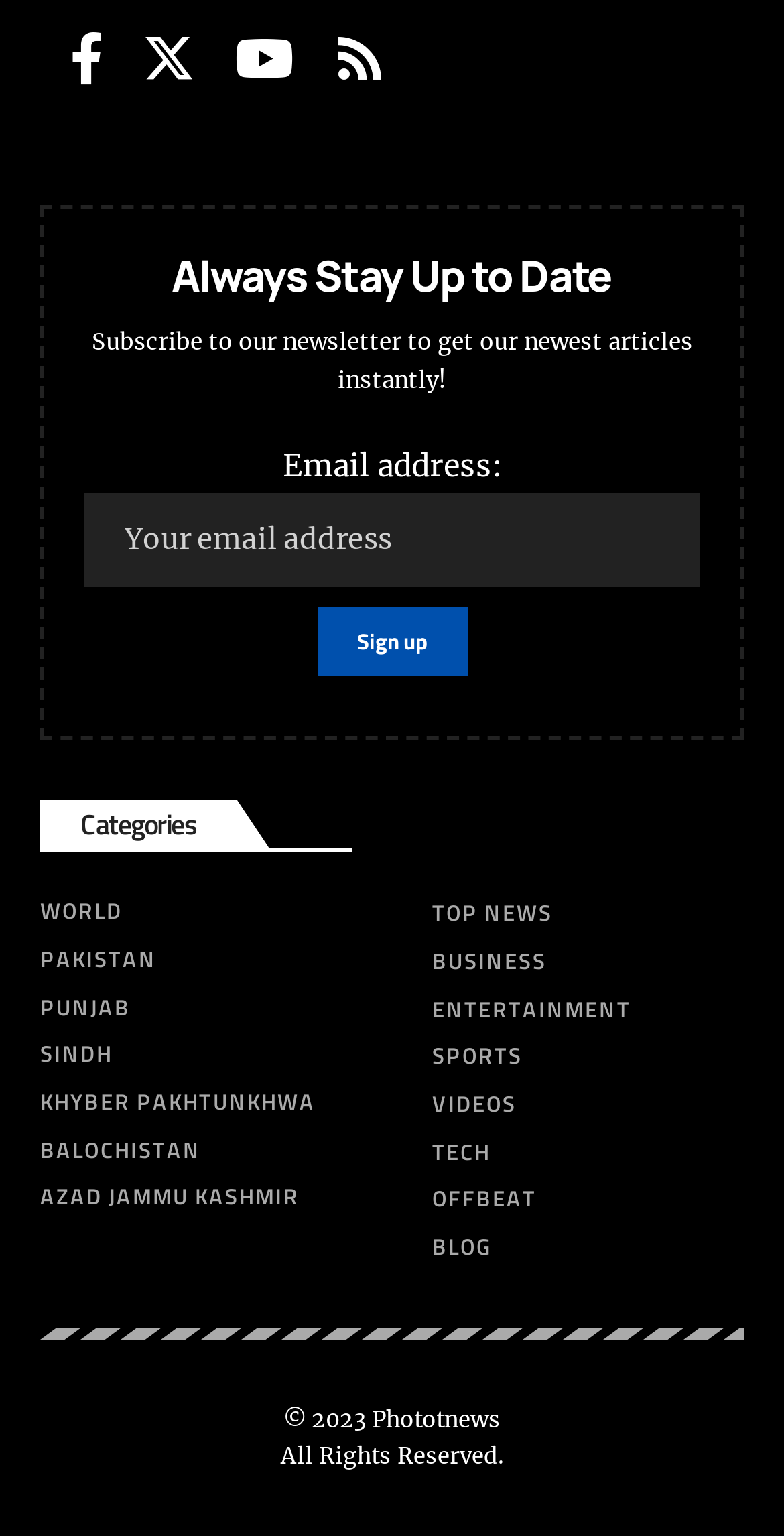Respond to the question below with a single word or phrase:
What is the position of the 'TOP NEWS' link?

Right side